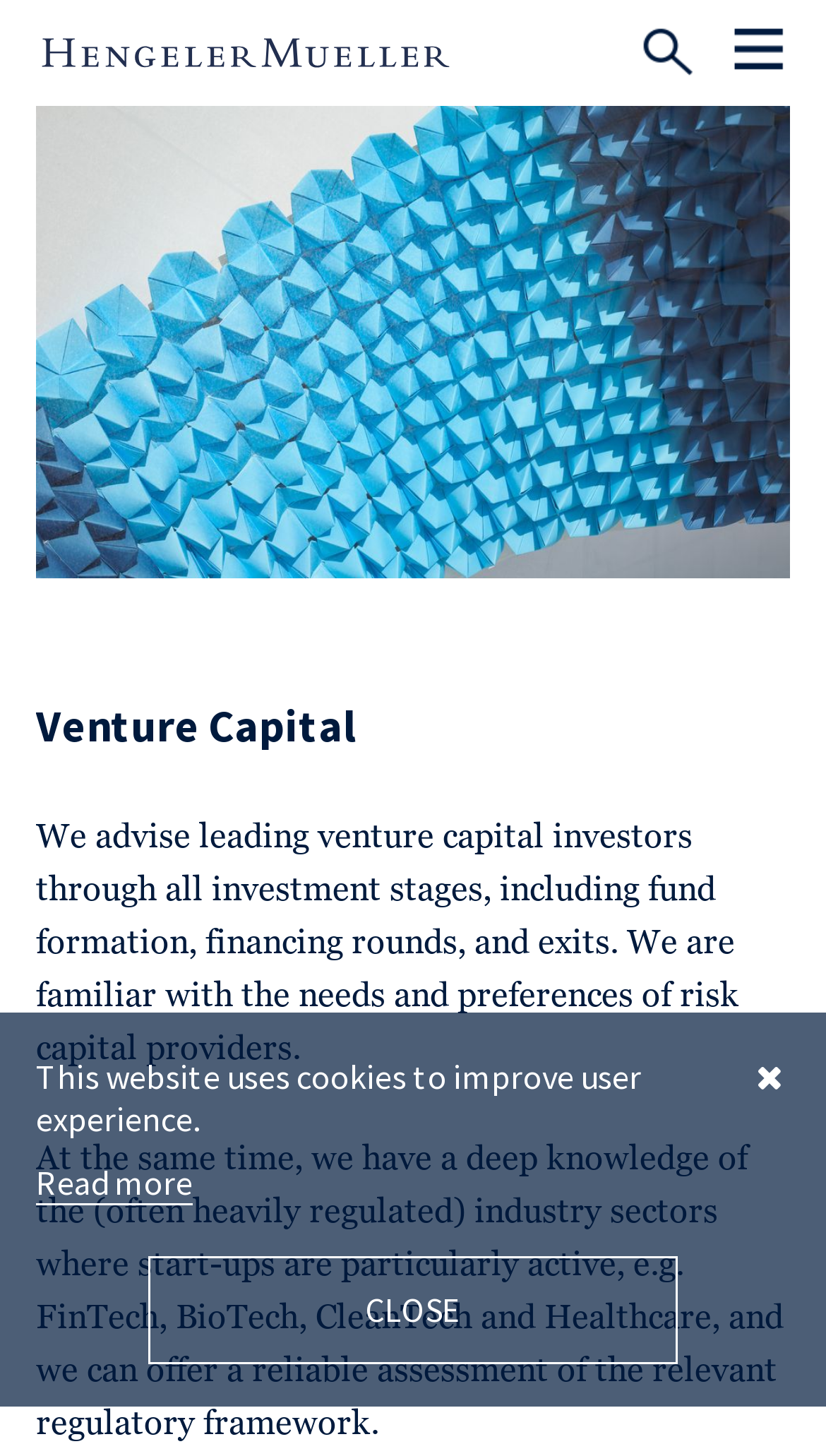What is the theme of the industry sectors mentioned?
Please respond to the question with a detailed and well-explained answer.

The static text mentions specific industry sectors such as FinTech, BioTech, CleanTech, and Healthcare, which are all related to technology and healthcare.